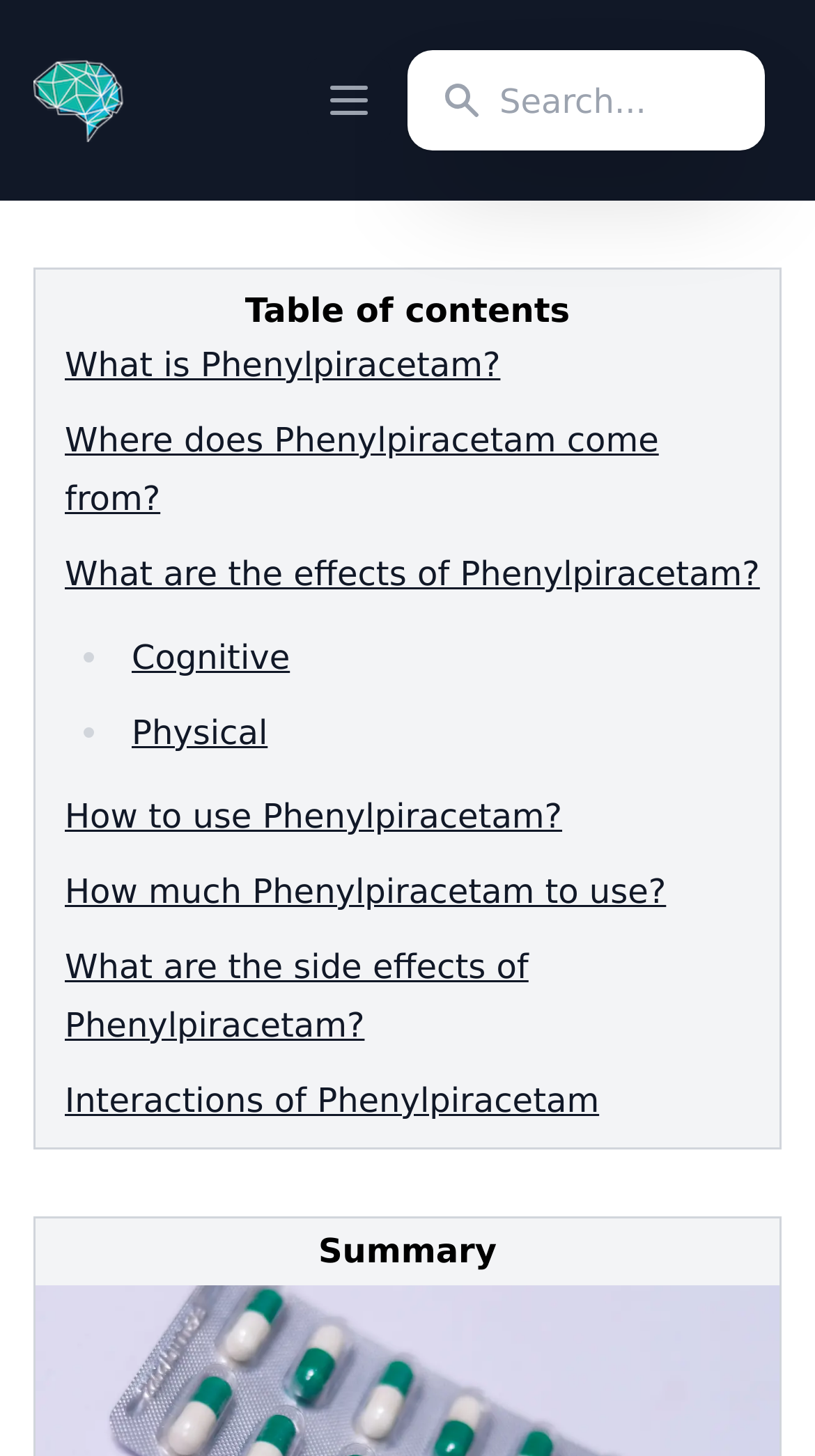Please answer the following question using a single word or phrase: 
What is the name of the nootropic being discussed?

Phenylpiracetam